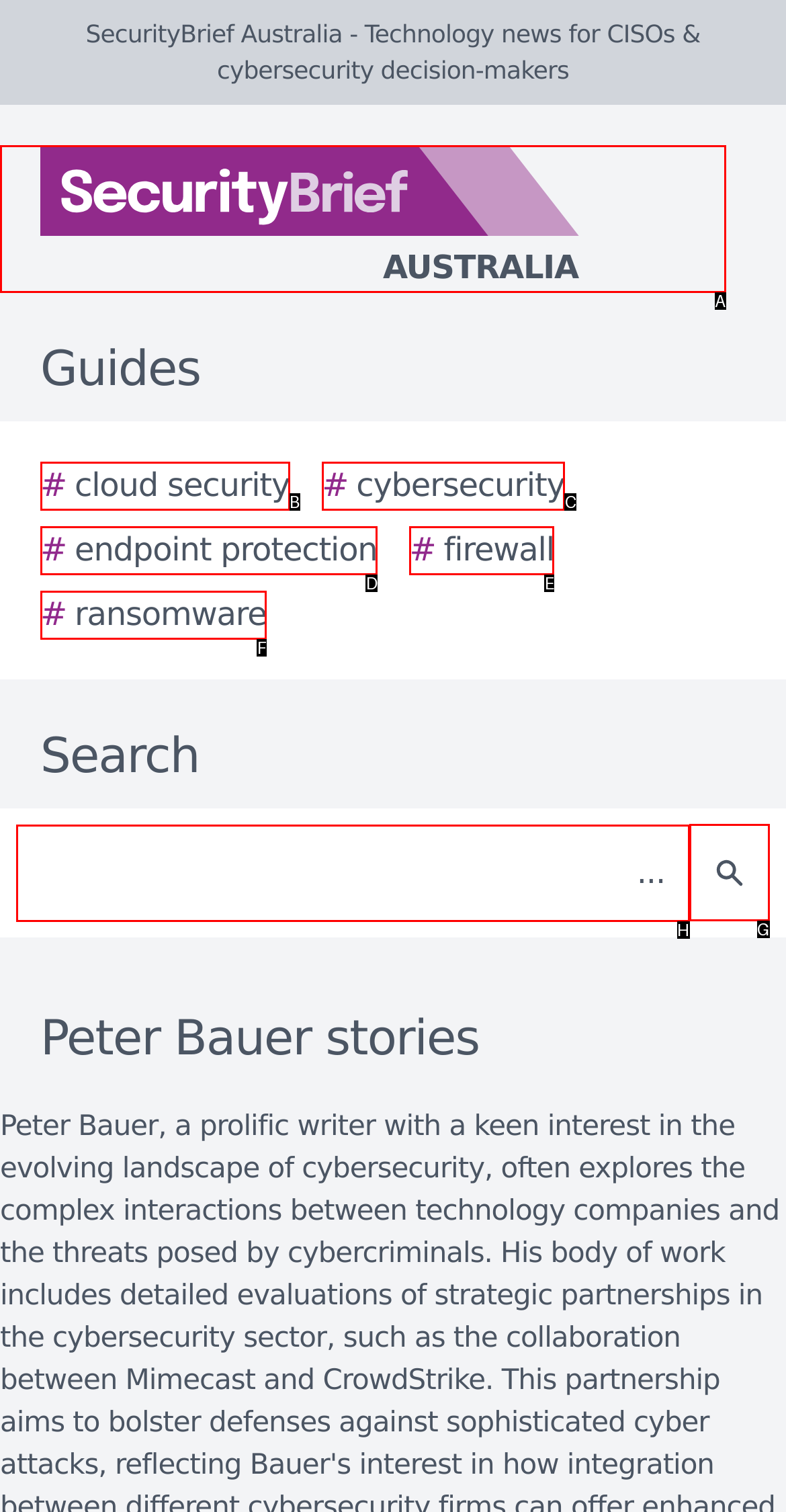Tell me which one HTML element I should click to complete the following instruction: Click on the Search button
Answer with the option's letter from the given choices directly.

G